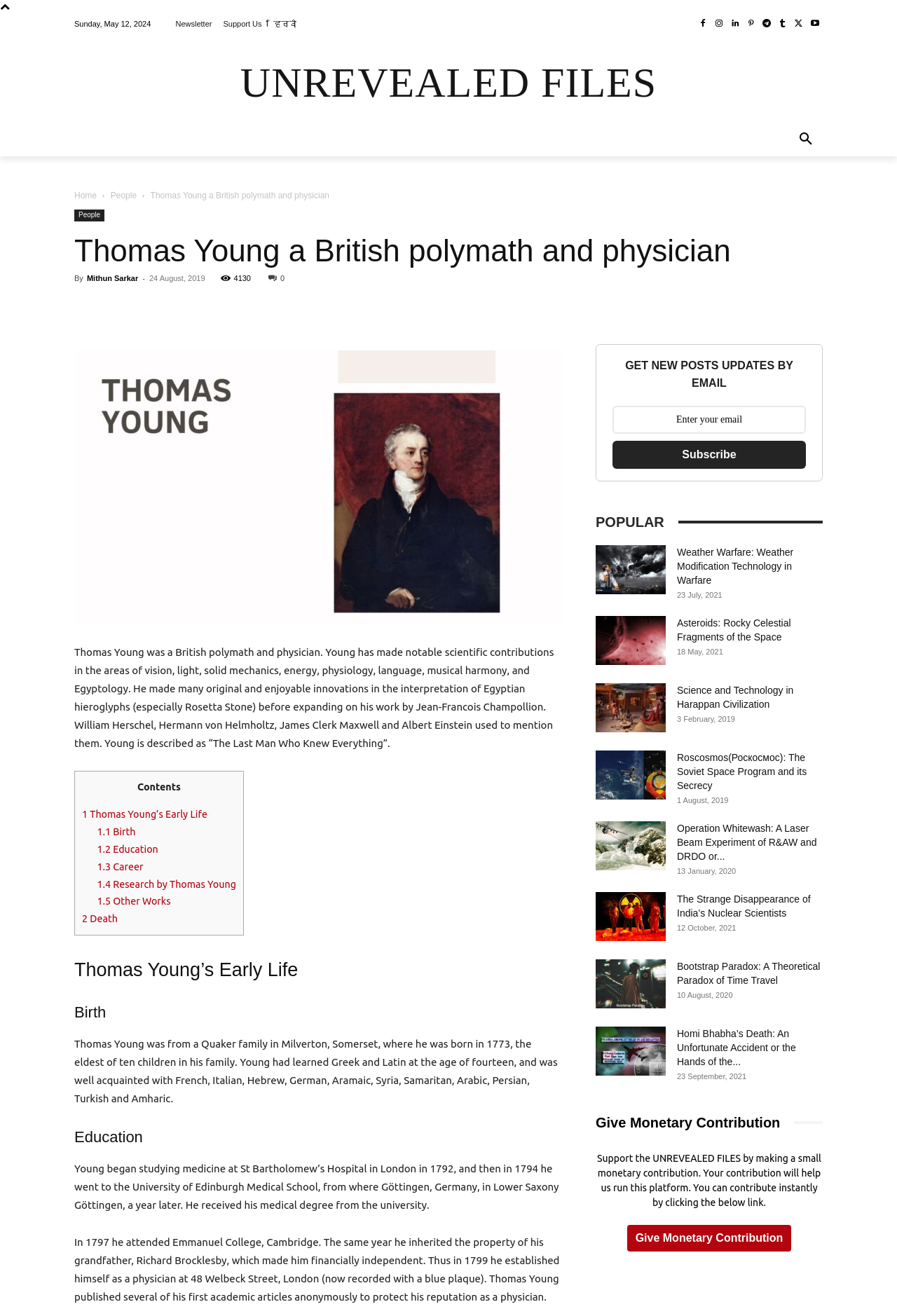Locate the bounding box coordinates of the element that needs to be clicked to carry out the instruction: "Subscribe to get new posts updates by email". The coordinates should be given as four float numbers ranging from 0 to 1, i.e., [left, top, right, bottom].

[0.683, 0.335, 0.899, 0.356]